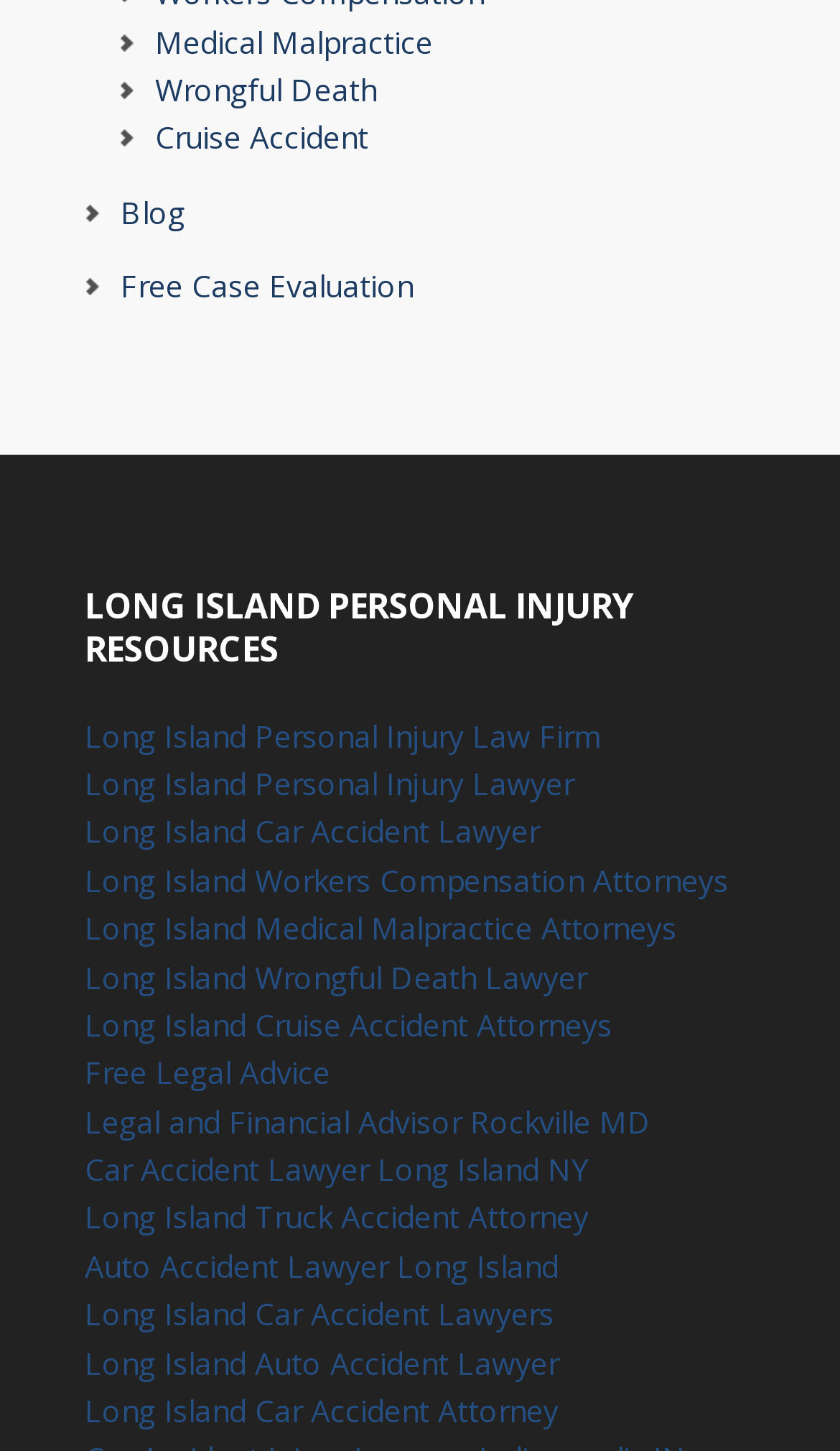Determine the bounding box coordinates of the clickable element to complete this instruction: "view Blog posts". Provide the coordinates in the format of four float numbers between 0 and 1, [left, top, right, bottom].

None